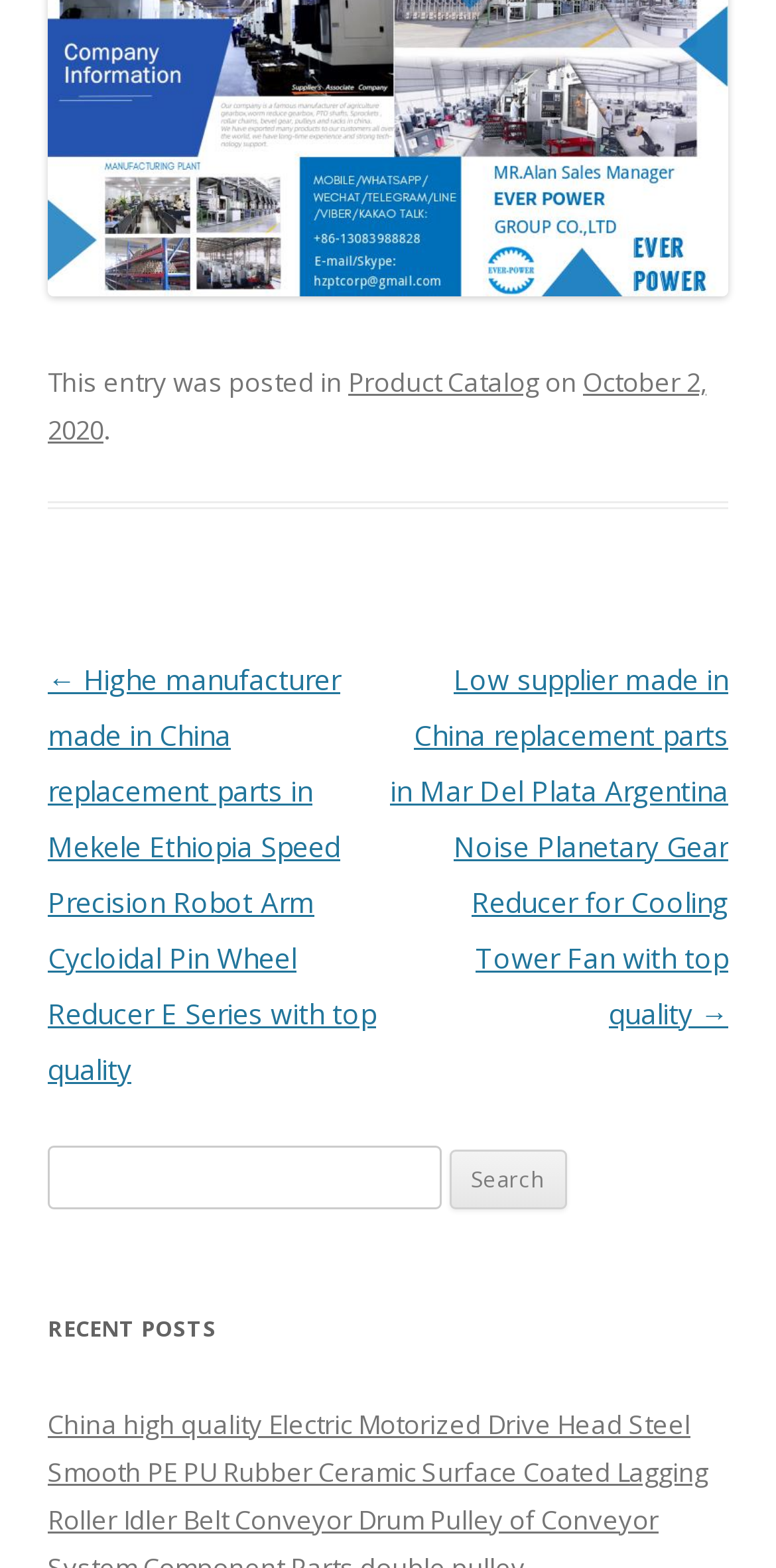Using the image as a reference, answer the following question in as much detail as possible:
What is the category of the post?

The category of the post can be determined by looking at the footer section of the webpage, where it says 'This entry was posted in' followed by a link to 'Product Catalog'.